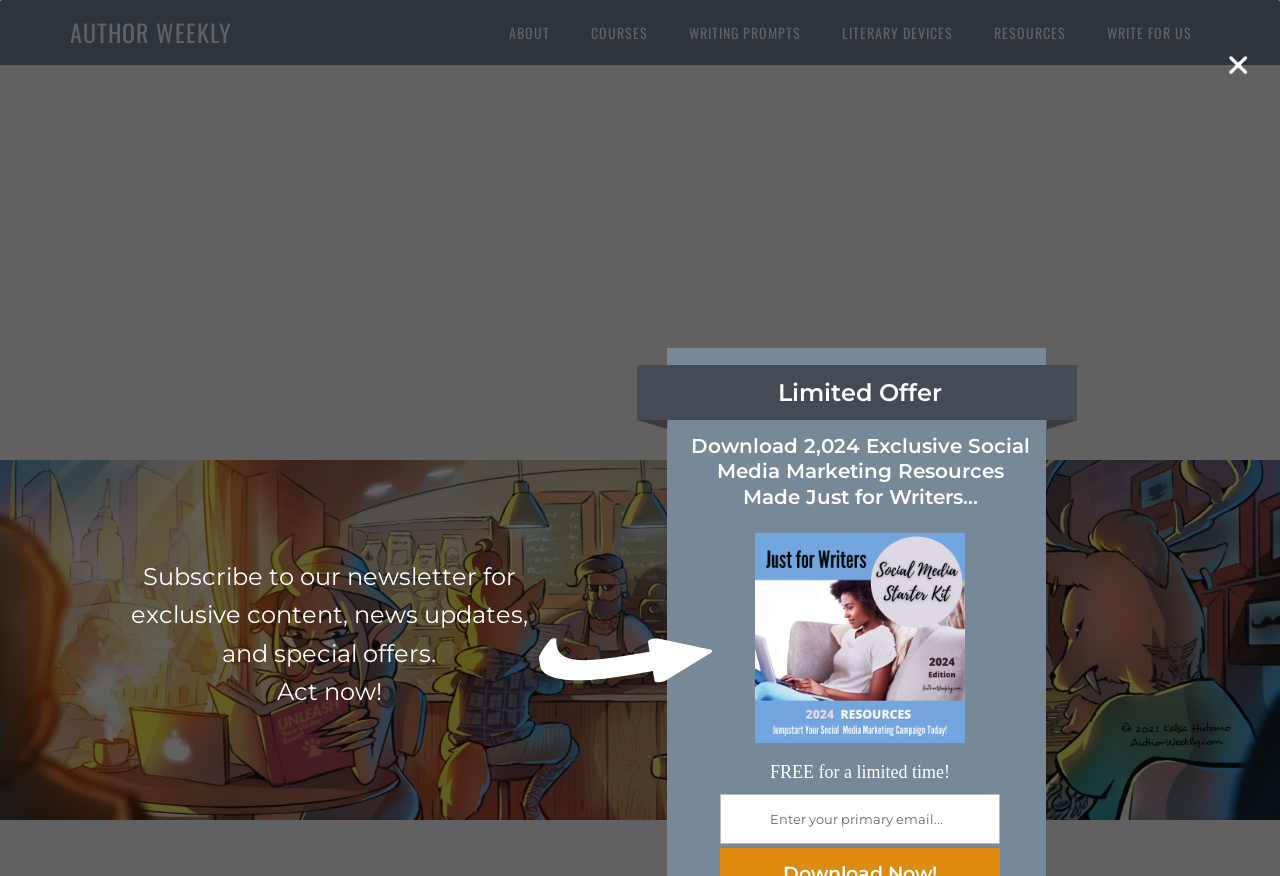Please answer the following question using a single word or phrase: 
What is the limited offer about?

Exclusive resources